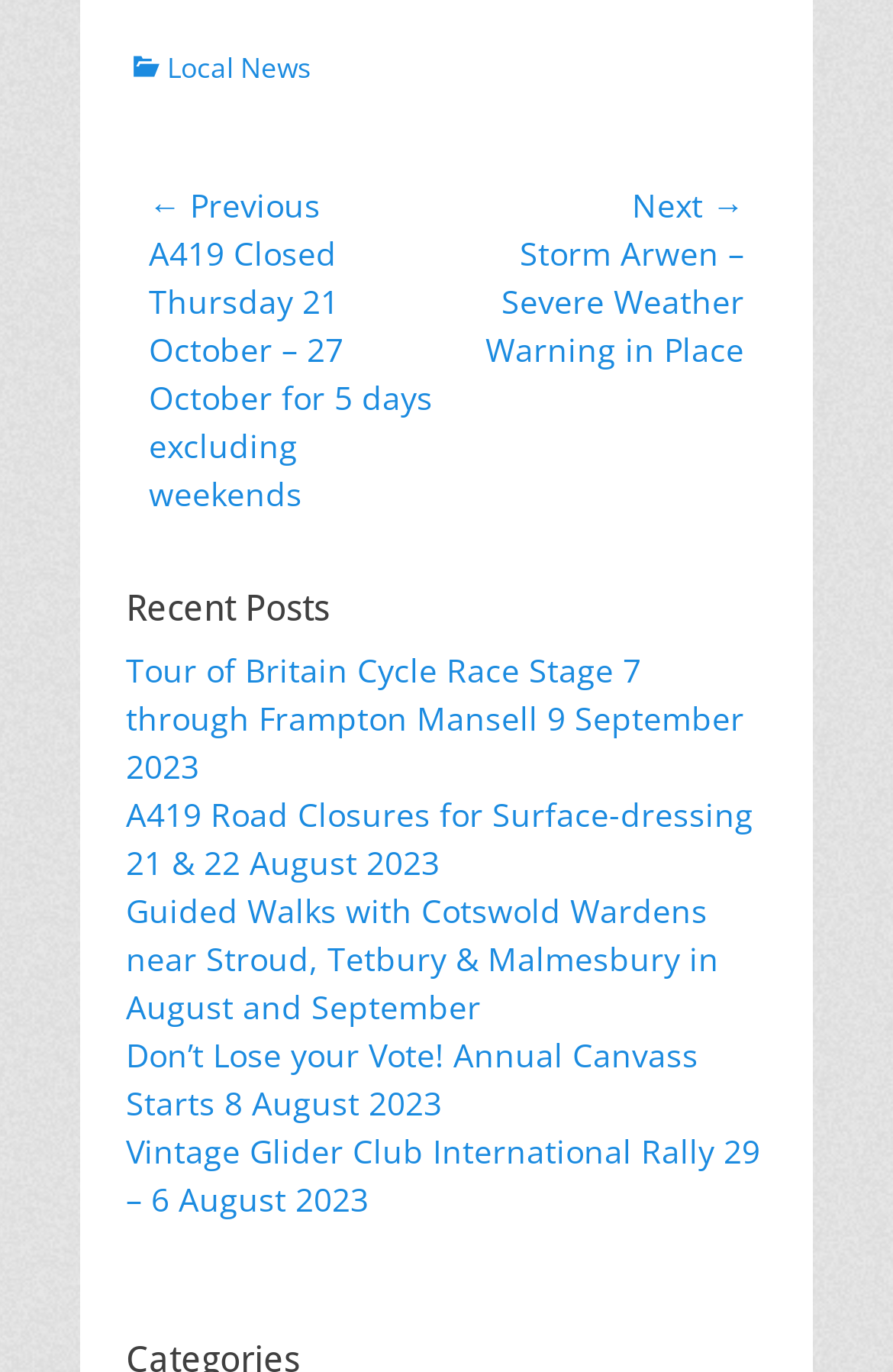What is the category of the 'Local News' link?
Provide a one-word or short-phrase answer based on the image.

Categories